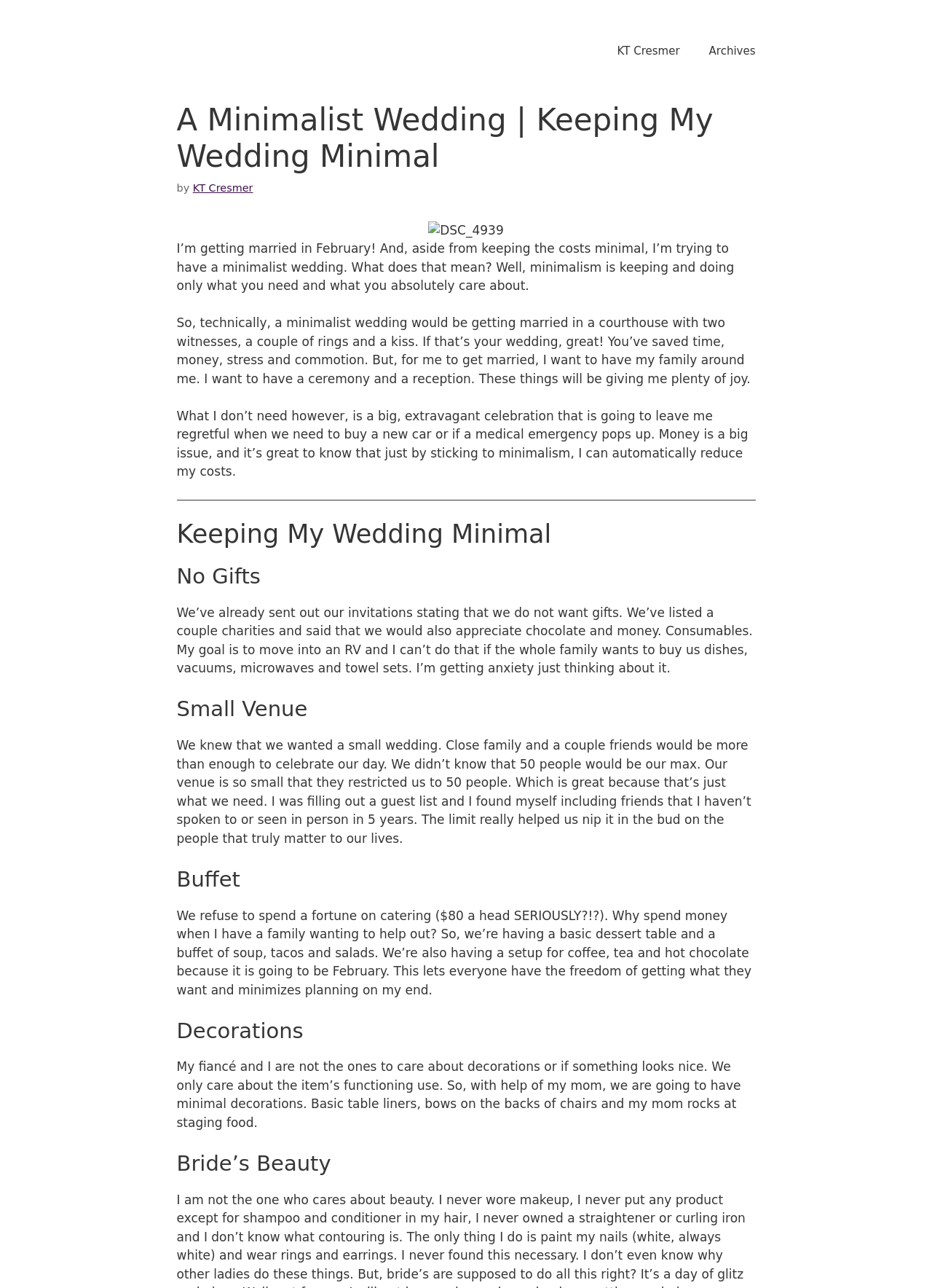Using details from the image, please answer the following question comprehensively:
How many guests are allowed at the venue?

The number of guests allowed at the venue is 50, which is mentioned in the static text 'Our venue is so small that they restricted us to 50 people'.